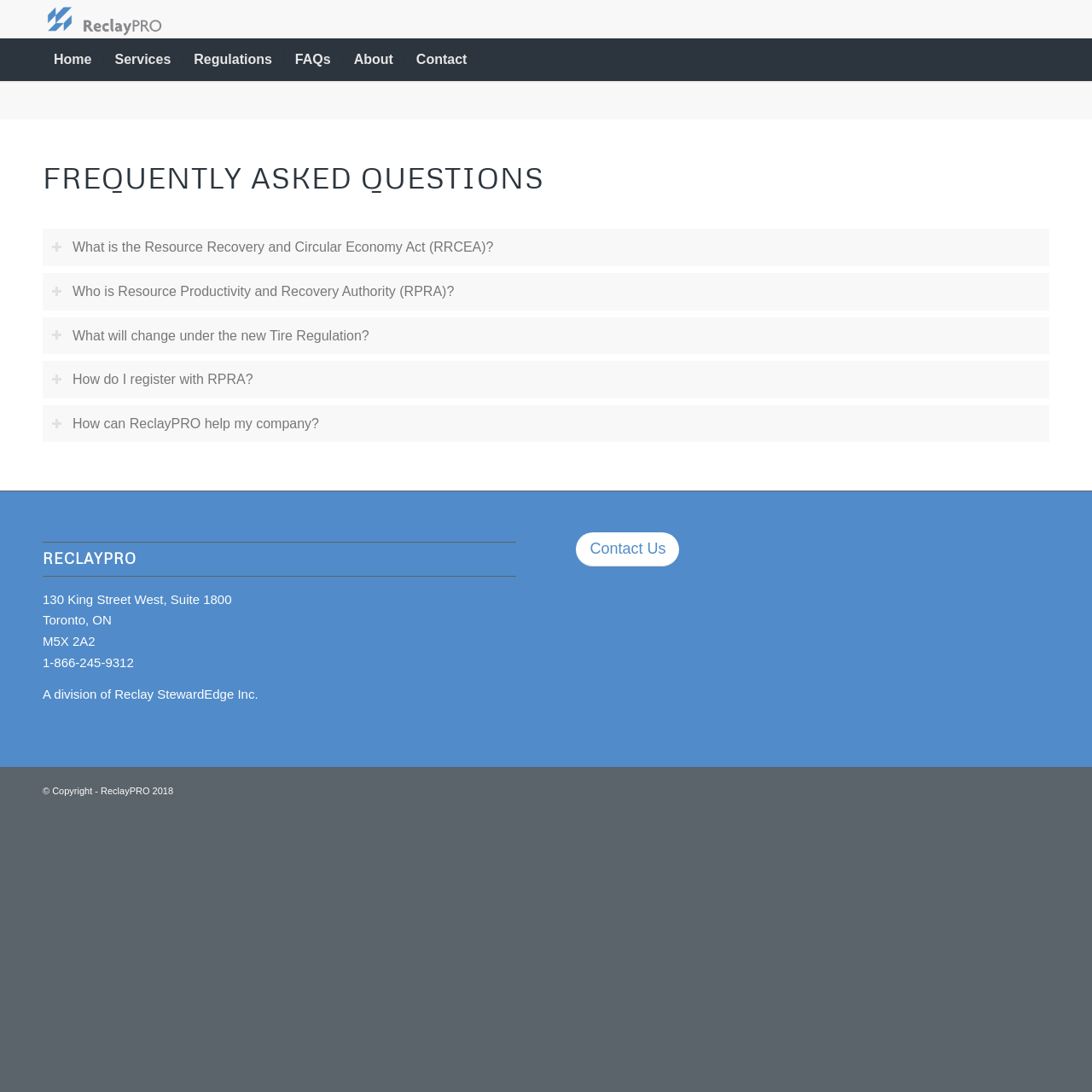What is the name of the company? From the image, respond with a single word or brief phrase.

ReclayPRO